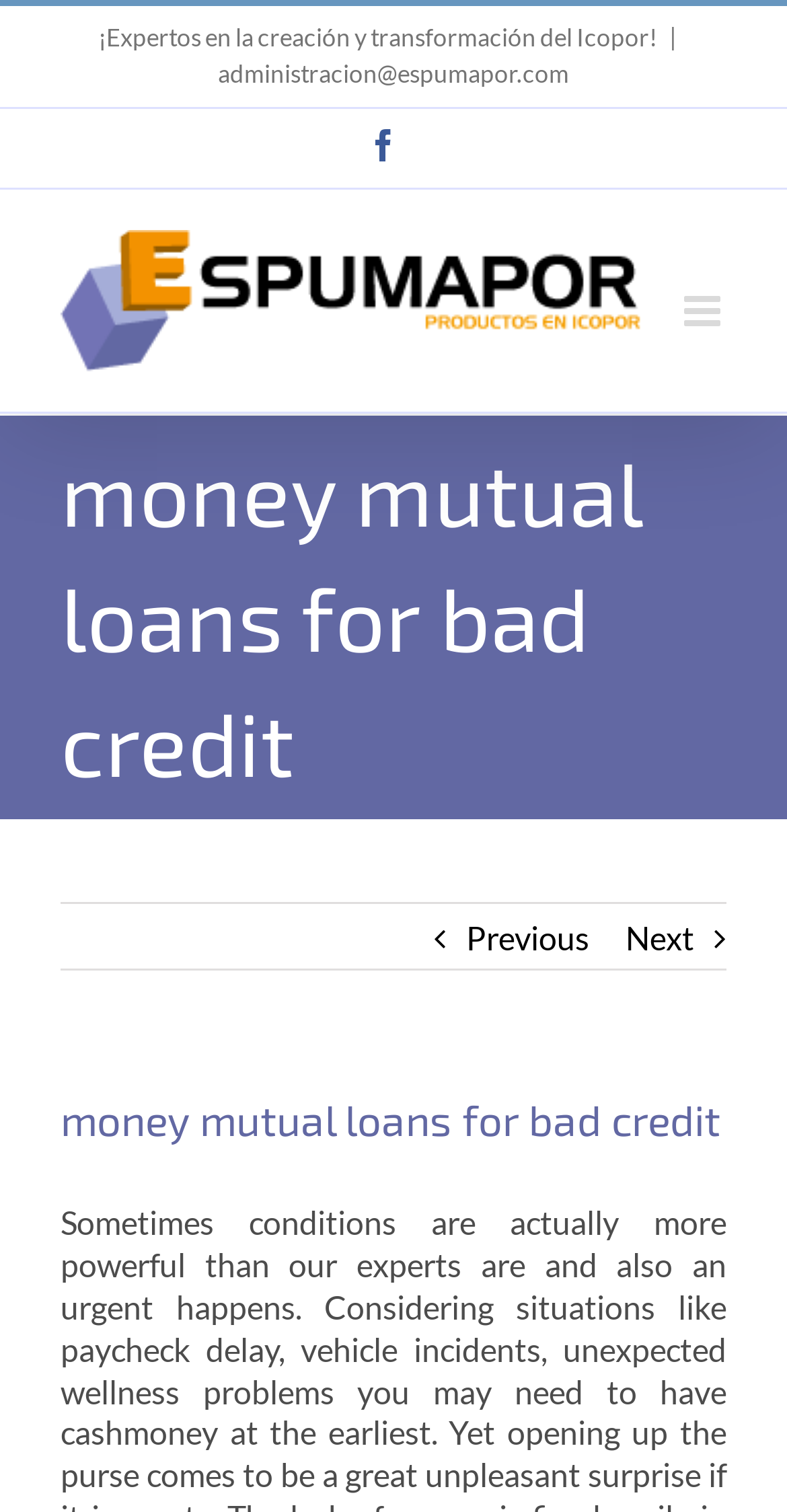What is the logo of the website?
Based on the image, give a concise answer in the form of a single word or short phrase.

Espumapor Logo